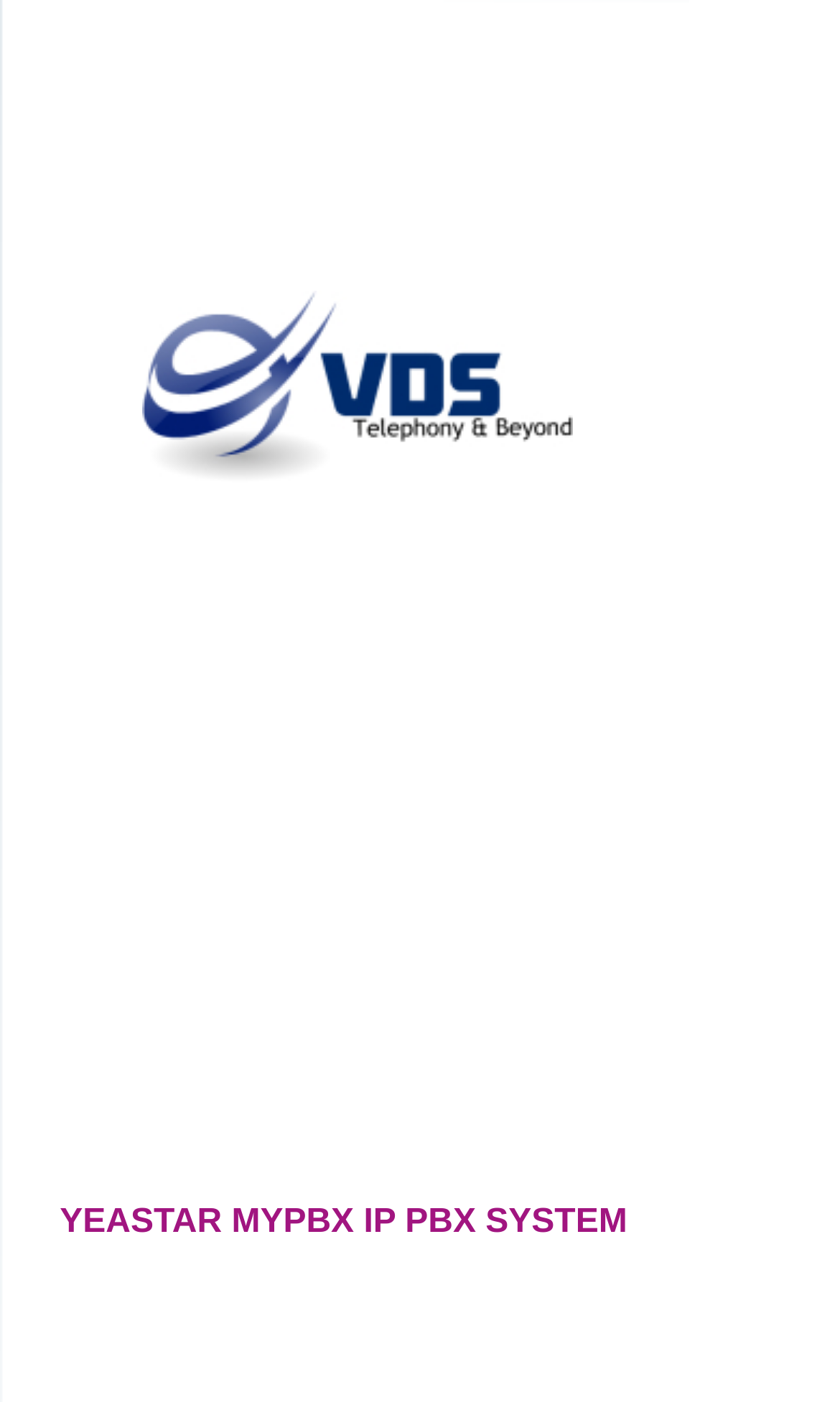Please locate the bounding box coordinates for the element that should be clicked to achieve the following instruction: "learn about Yeastar MYPBX IP PBX SYSTEM". Ensure the coordinates are given as four float numbers between 0 and 1, i.e., [left, top, right, bottom].

[0.005, 0.859, 0.813, 0.886]